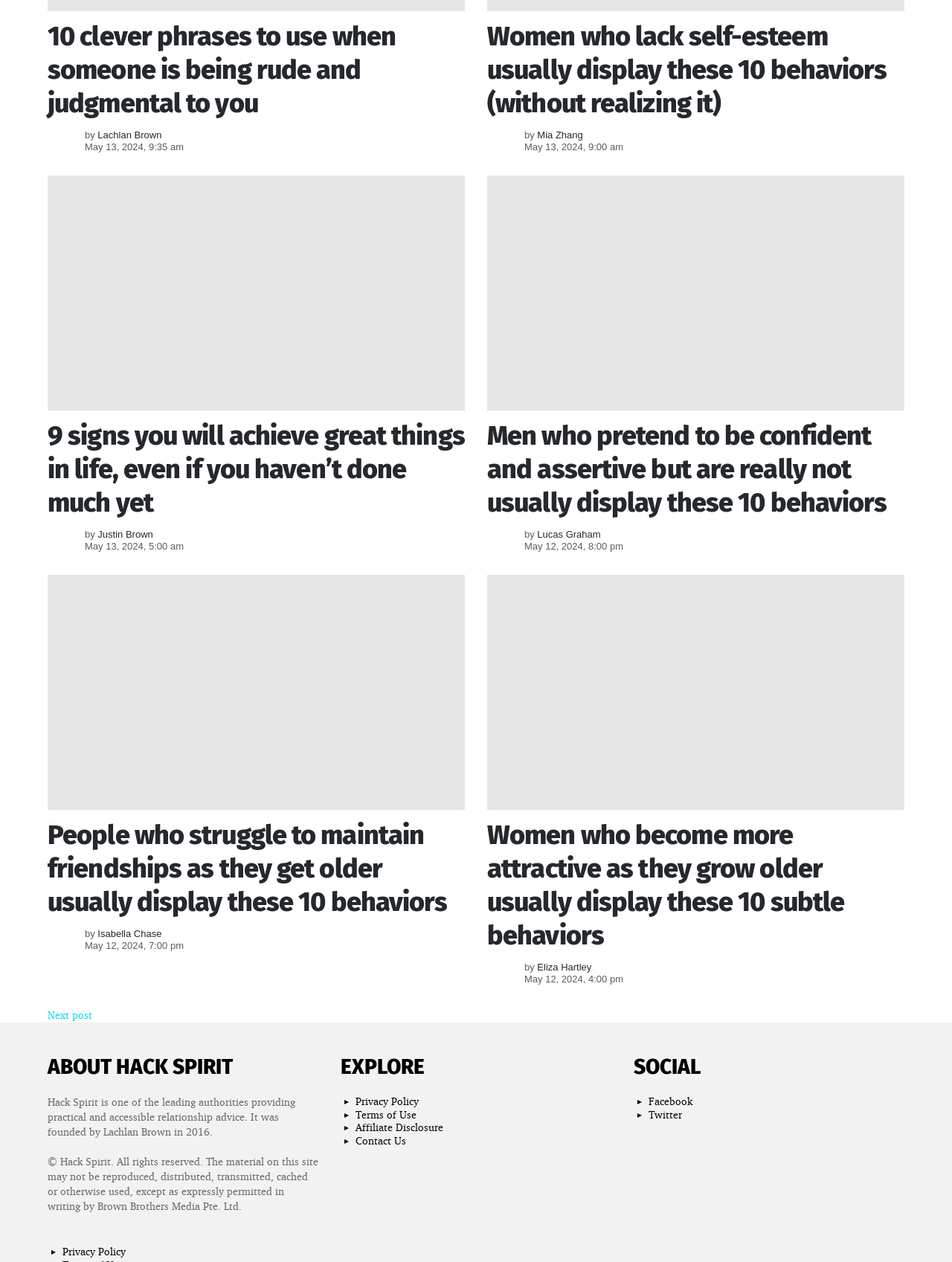What is the name of the website?
Give a one-word or short phrase answer based on the image.

Hack Spirit